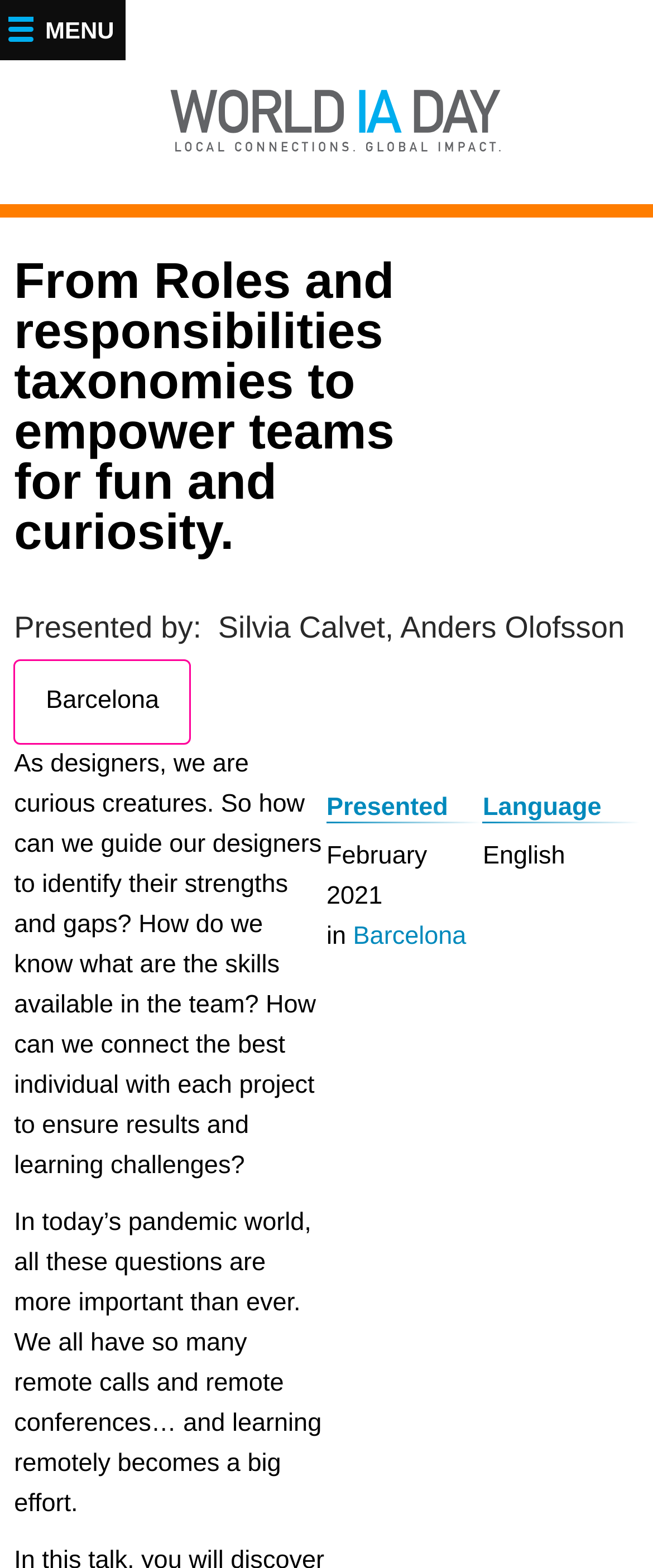Offer a thorough description of the webpage.

The webpage appears to be a presentation or event page, with a focus on a specific talk or presentation. At the top left of the page, there is a menu link labeled "MENU". 

The main content of the page is divided into sections, with a prominent heading "From Roles and responsibilities taxonomies to empower teams for fun and curiosity." located near the top of the page. Below this heading, there is a subheading "Presented by:" followed by the names "Silvia Calvet, Anders Olofsson" and a link to "Barcelona", indicating the location of the presentation.

The main body of the text is a descriptive paragraph that discusses the importance of identifying designers' strengths and gaps, and how to connect individuals with projects to ensure results and learning challenges. This paragraph is followed by another paragraph that highlights the challenges of remote learning and collaboration during the pandemic.

To the right of the main text, there are three columns of information. The first column has a heading "Presented" followed by the date "February 2021" and the location "Barcelona". The second column has a heading "Language" with the language specified as "English". 

There are several links on the page, including the main title link, the "Barcelona" link, and the "MENU" link at the top left. Overall, the page appears to be a presentation or event page with a focus on a specific talk or presentation, providing details about the speakers, location, and language.